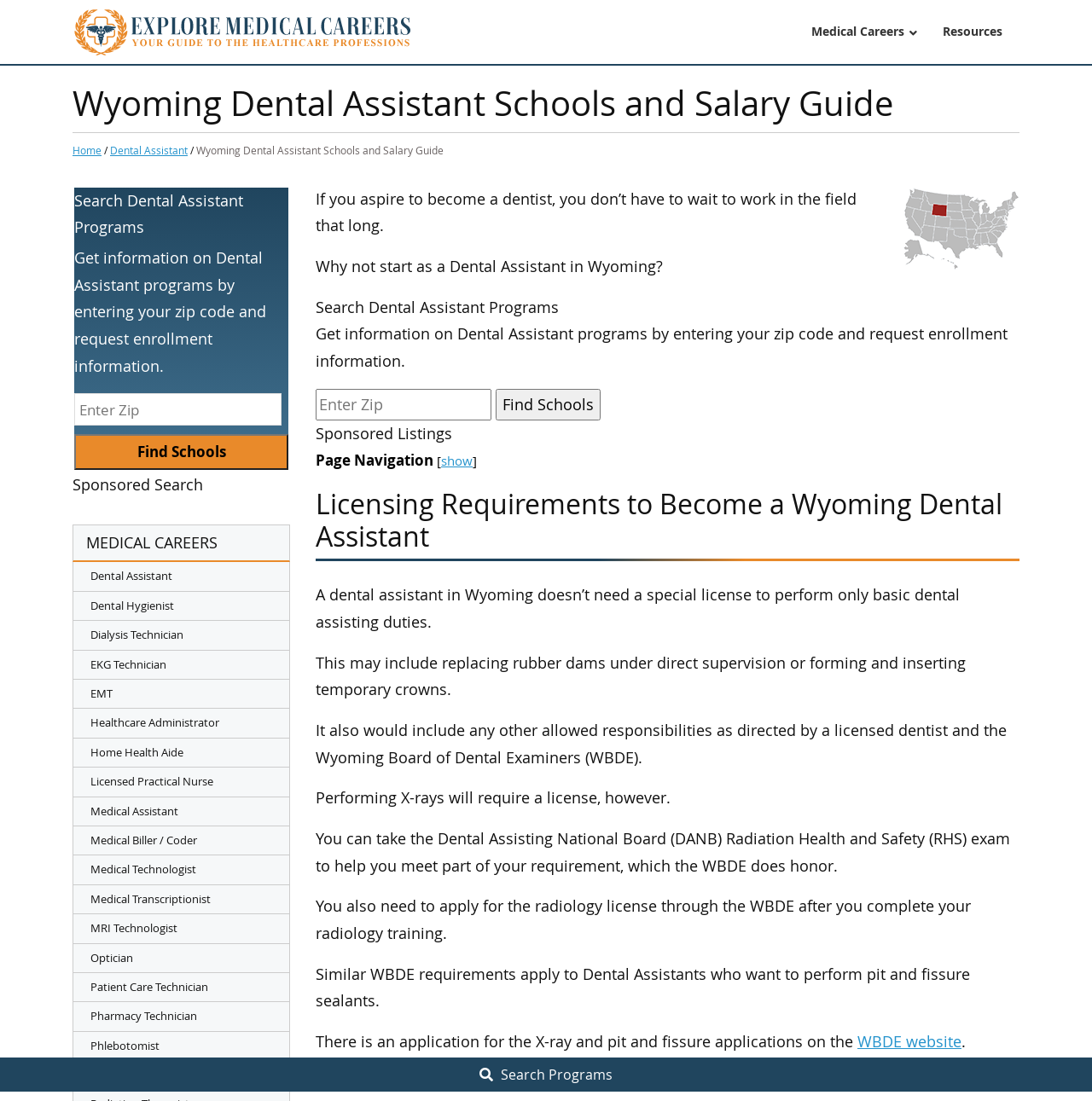Find the bounding box coordinates of the area to click in order to follow the instruction: "Click the 'WBDE website' link".

[0.785, 0.937, 0.88, 0.955]